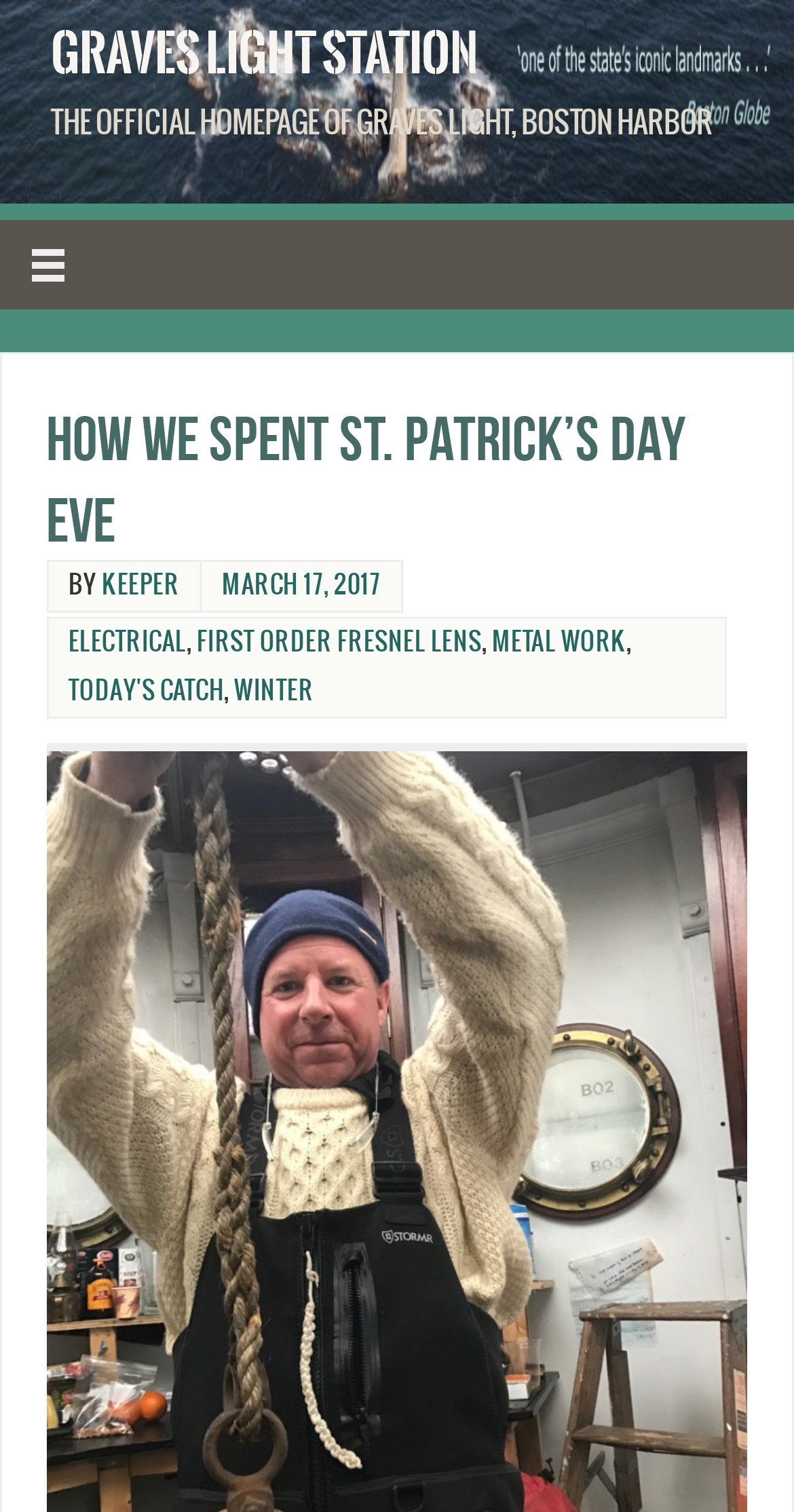Determine the bounding box coordinates of the element's region needed to click to follow the instruction: "Explore the page about Electrical". Provide these coordinates as four float numbers between 0 and 1, formatted as [left, top, right, bottom].

[0.086, 0.415, 0.235, 0.433]